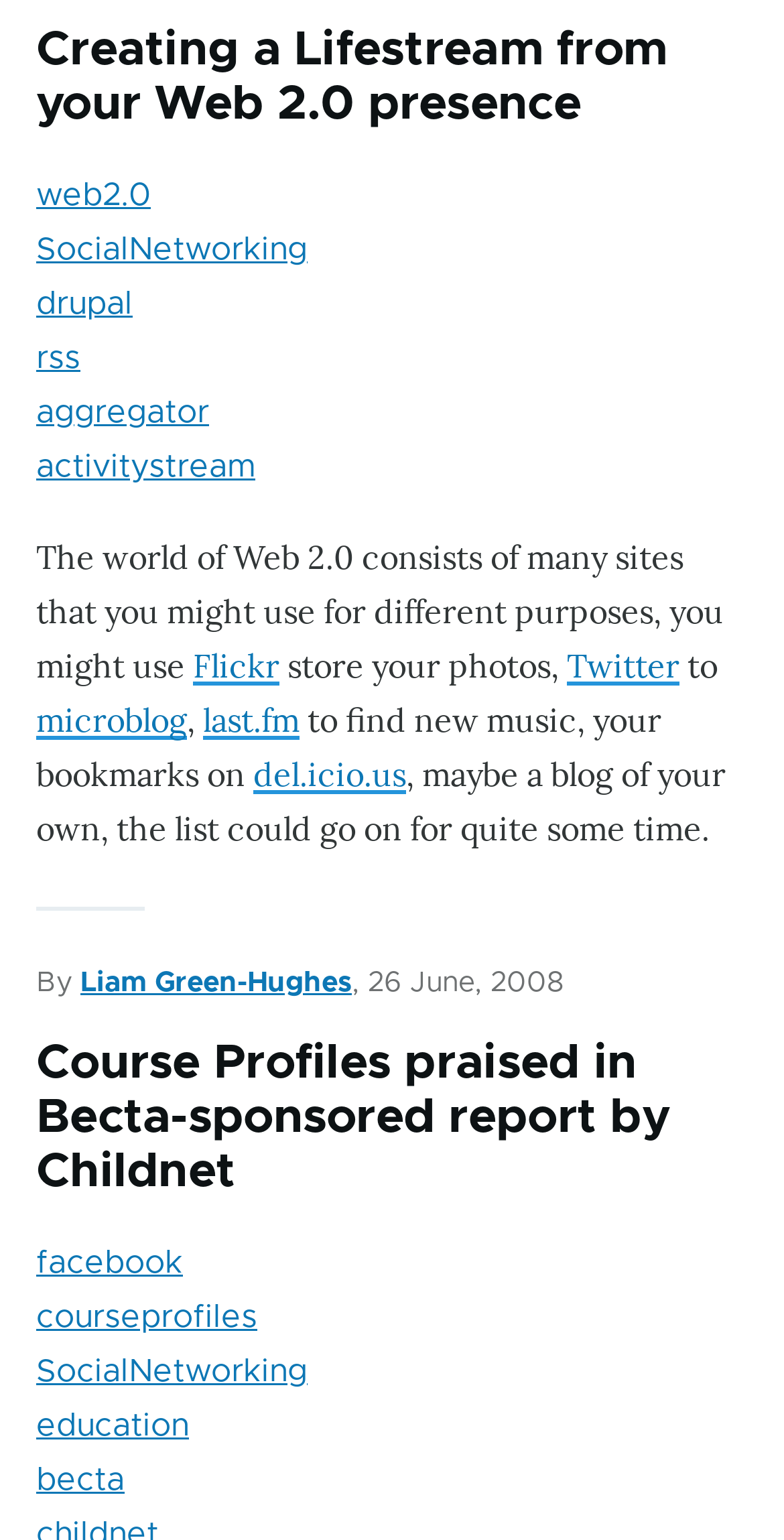Locate the bounding box coordinates of the clickable area needed to fulfill the instruction: "Read about Course Profiles praised in Becta-sponsored report by Childnet".

[0.046, 0.675, 0.854, 0.781]